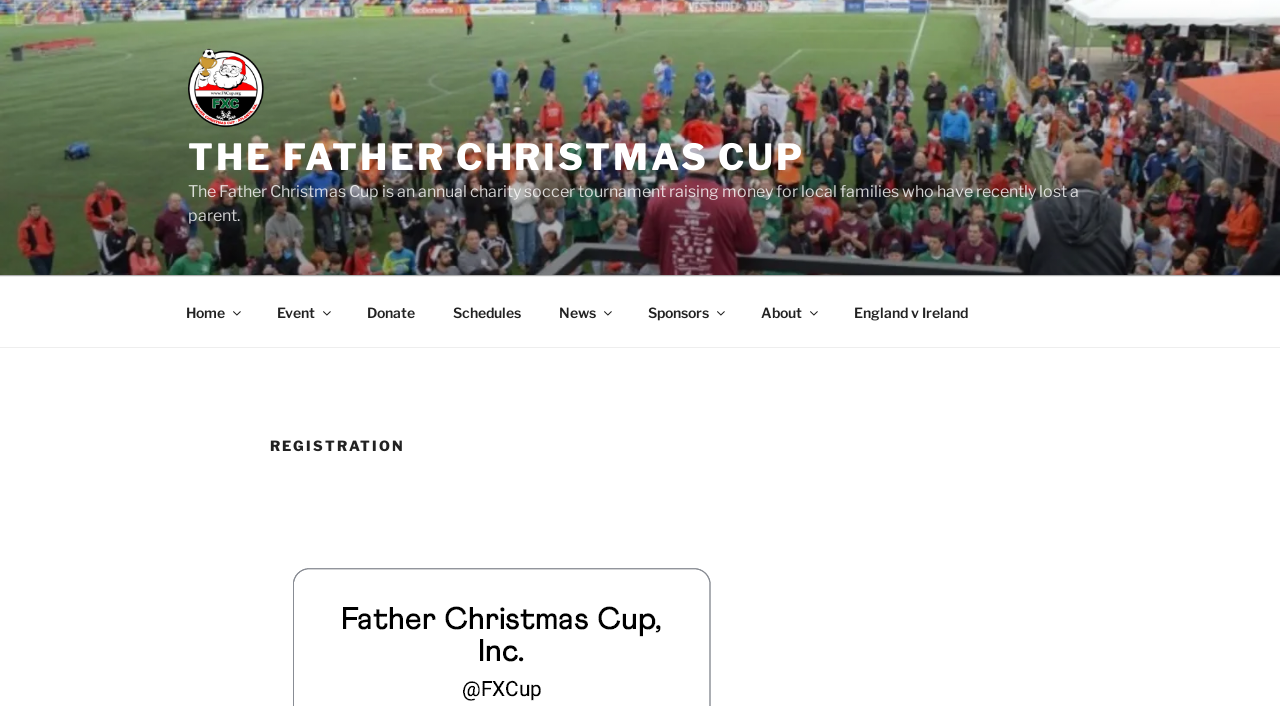Provide a one-word or brief phrase answer to the question:
What is the current focus of the webpage?

Register to Play